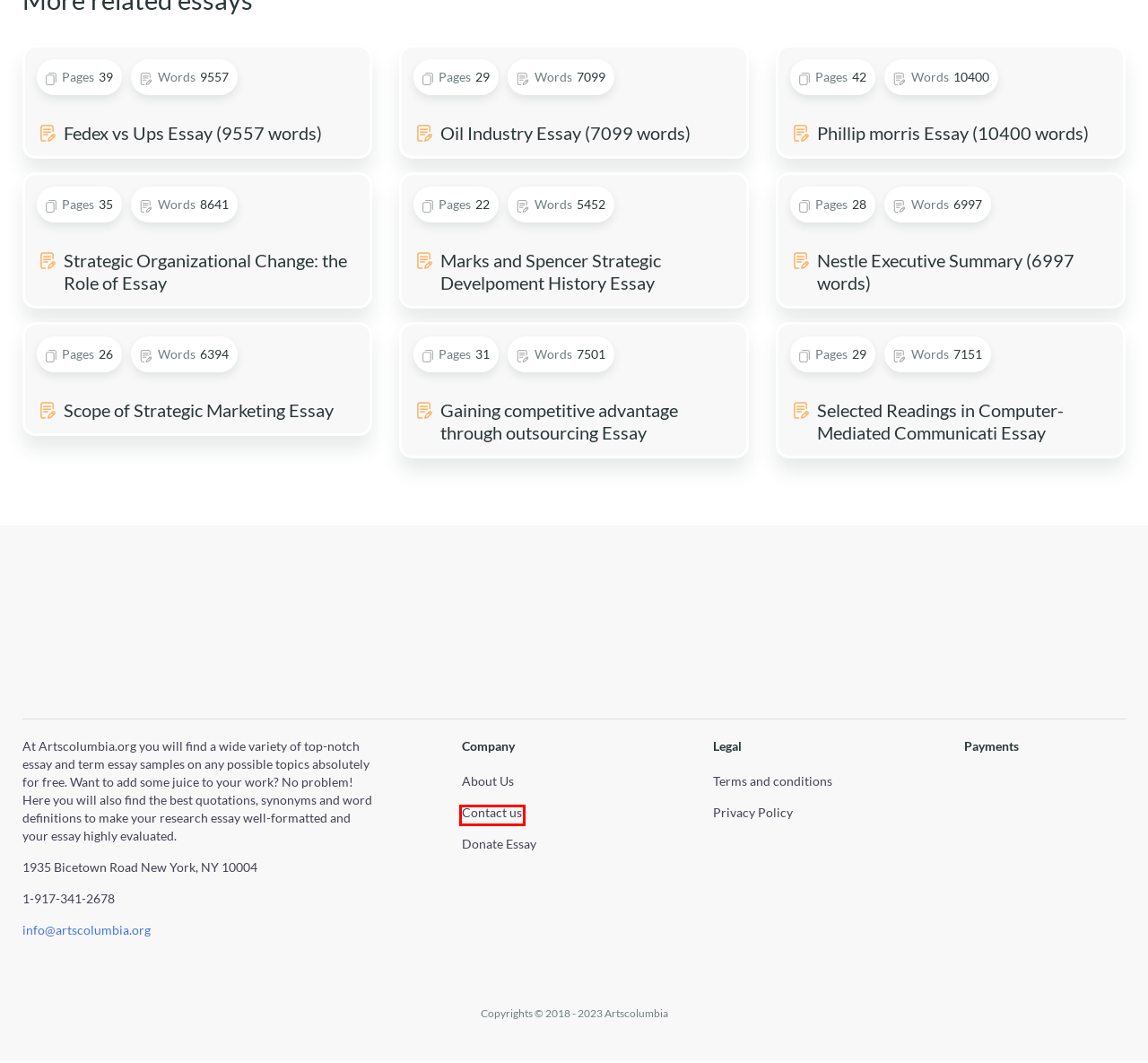Given a webpage screenshot with a UI element marked by a red bounding box, choose the description that best corresponds to the new webpage that will appear after clicking the element. The candidates are:
A. Privacy Policy | Artscolumbia
B. Donate essay | Artscolumbia
C. Free Brands Essay Examples and Topic Ideas For College Students on Artscolumbia
D. Contacts Us | Artscolumbia
E. Oil Industry Essay (7099 words) - Free Essay Example | Artscolumbia
F. Free Essays and Assignments for College Students | Artscolumbia
G. Terms and conditions | Artscolumbia
H. Nestle Executive Summary (6997 words) - Free Essay Example | Artscolumbia

D